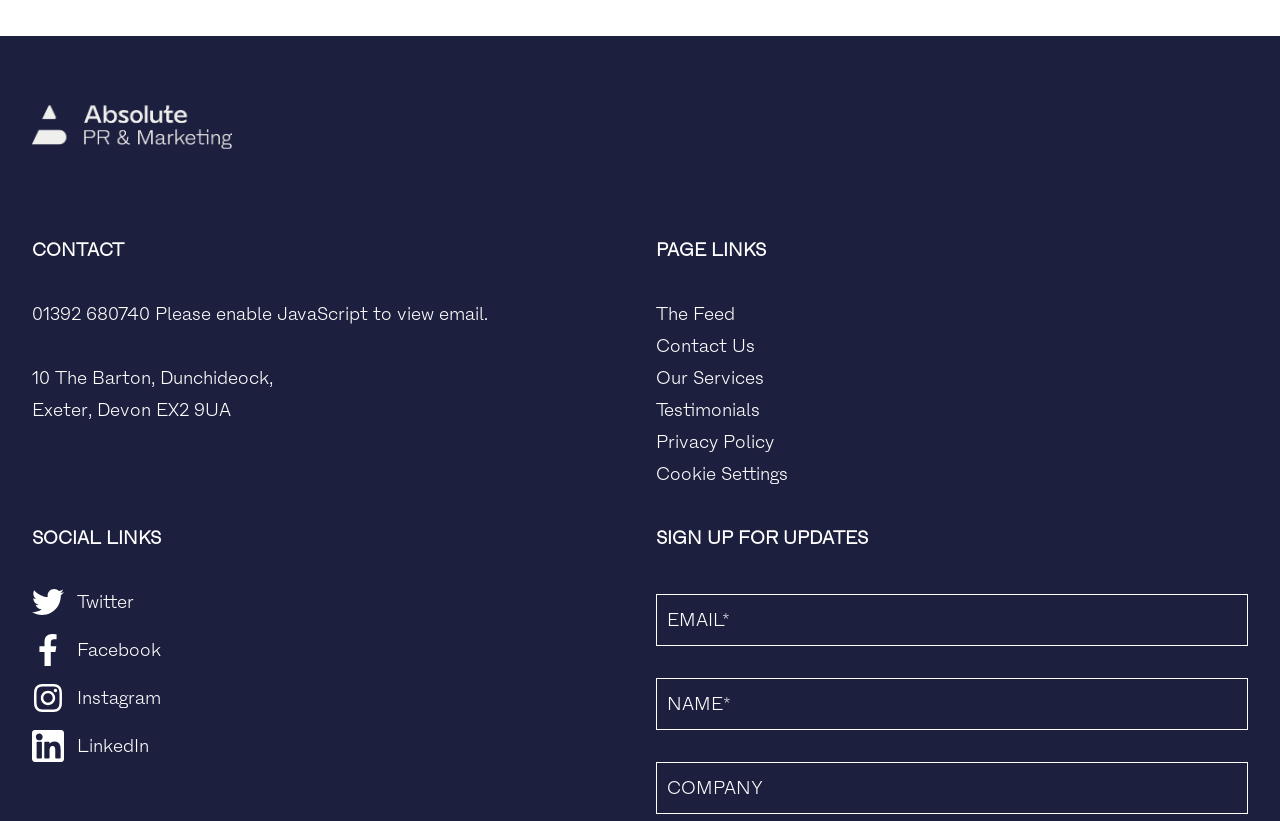How many social links are available?
Based on the image, give a one-word or short phrase answer.

4